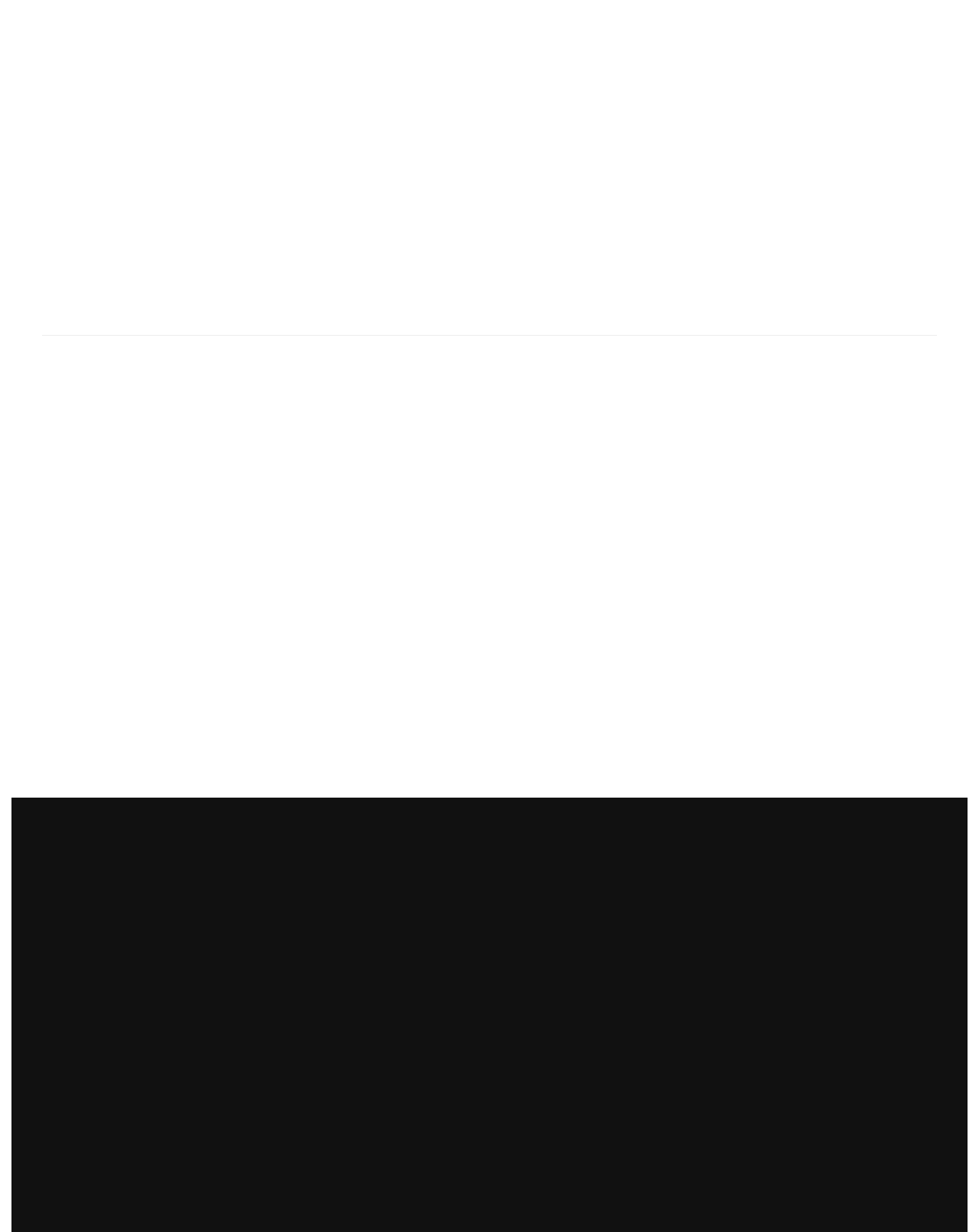What is Eagle Infrastructure Services?
Using the image as a reference, deliver a detailed and thorough answer to the question.

The webpage does not provide a direct definition of Eagle Infrastructure Services, but it appears to be a company that provides infrastructure services, as it has divisions, resources, and a management team.